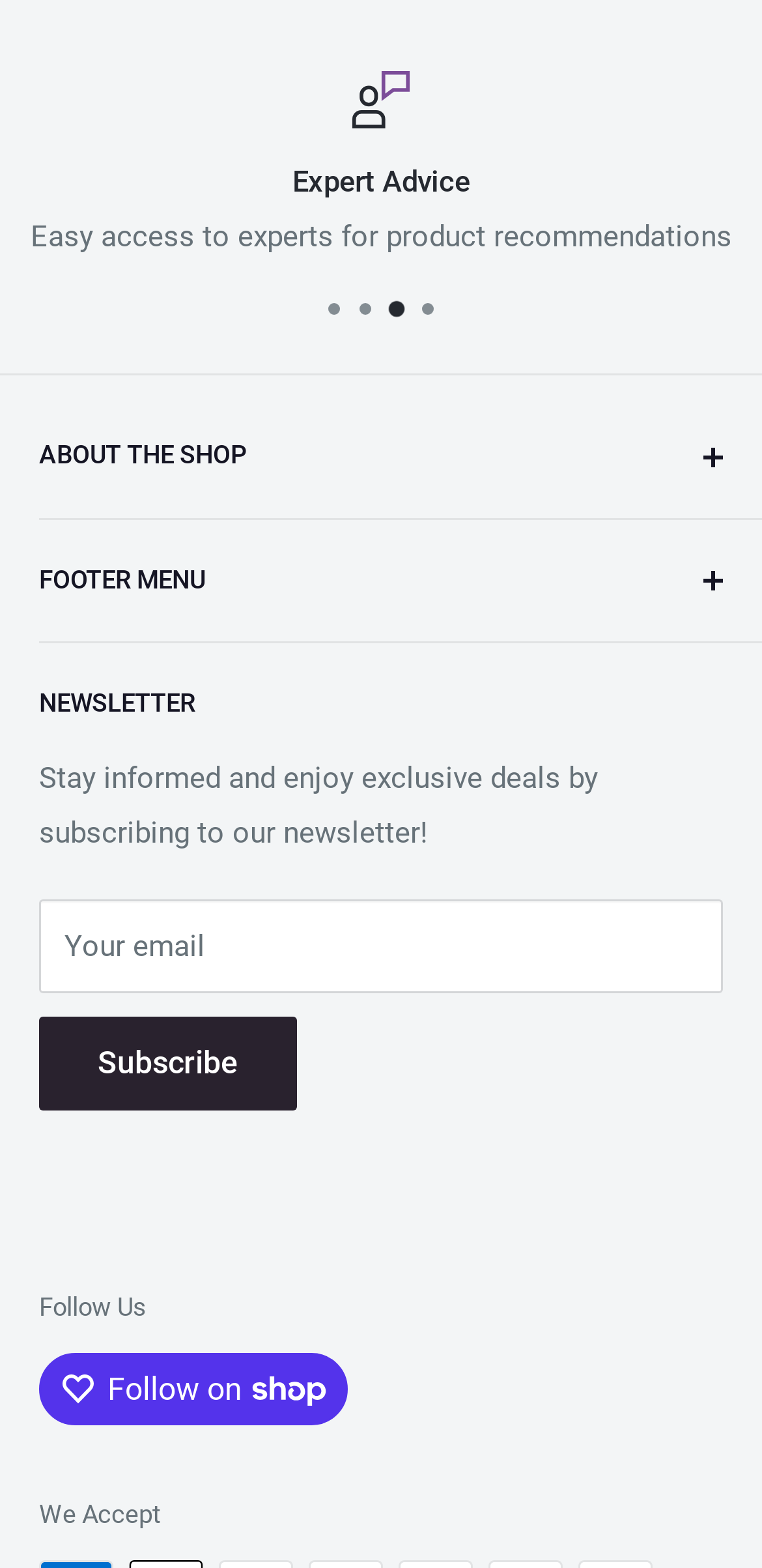Highlight the bounding box coordinates of the region I should click on to meet the following instruction: "Open navigation menu".

None